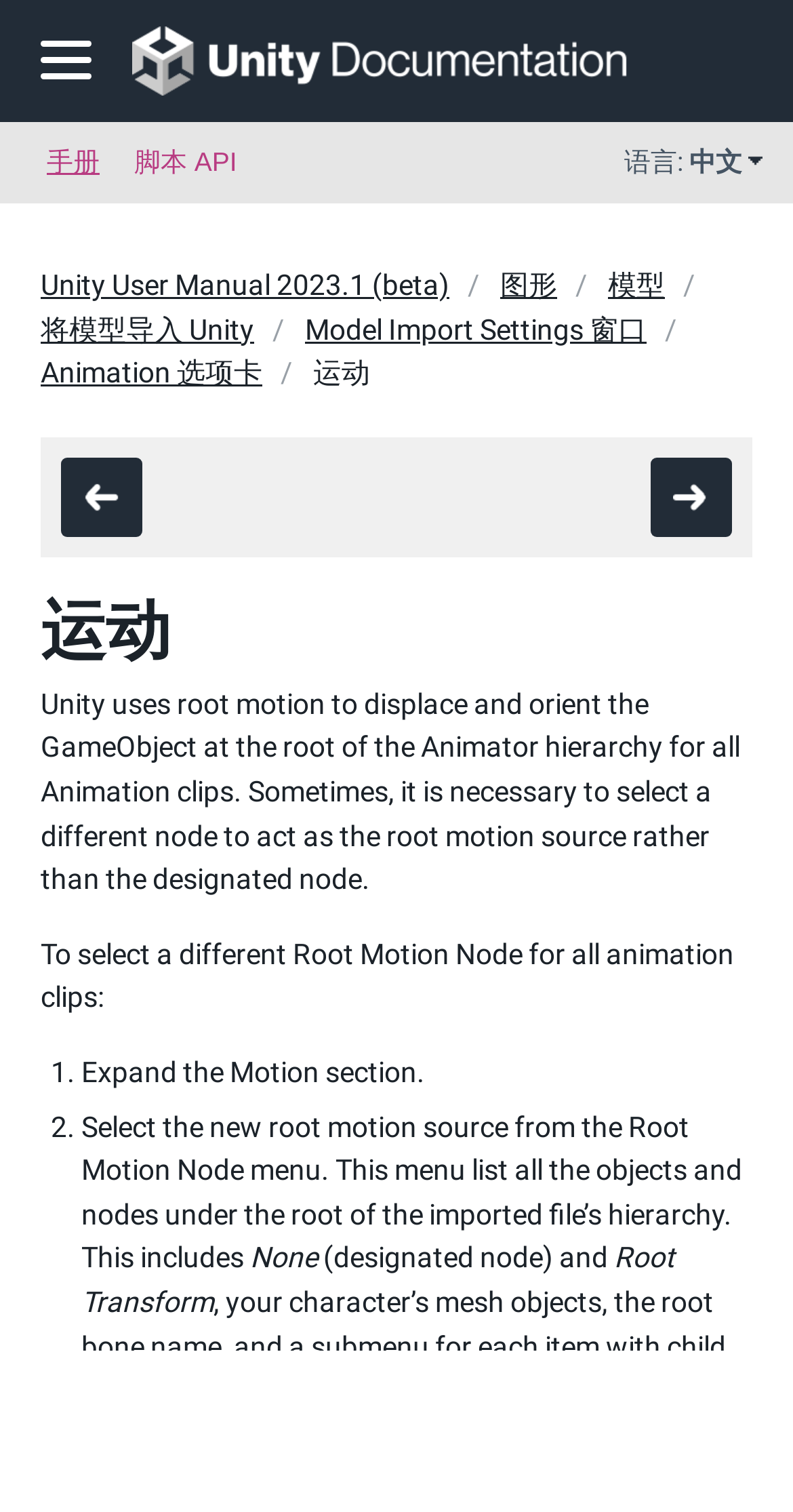Given the element description 脚本 API, specify the bounding box coordinates of the corresponding UI element in the format (top-left x, top-left y, bottom-right x, bottom-right y). All values must be between 0 and 1.

[0.169, 0.081, 0.299, 0.135]